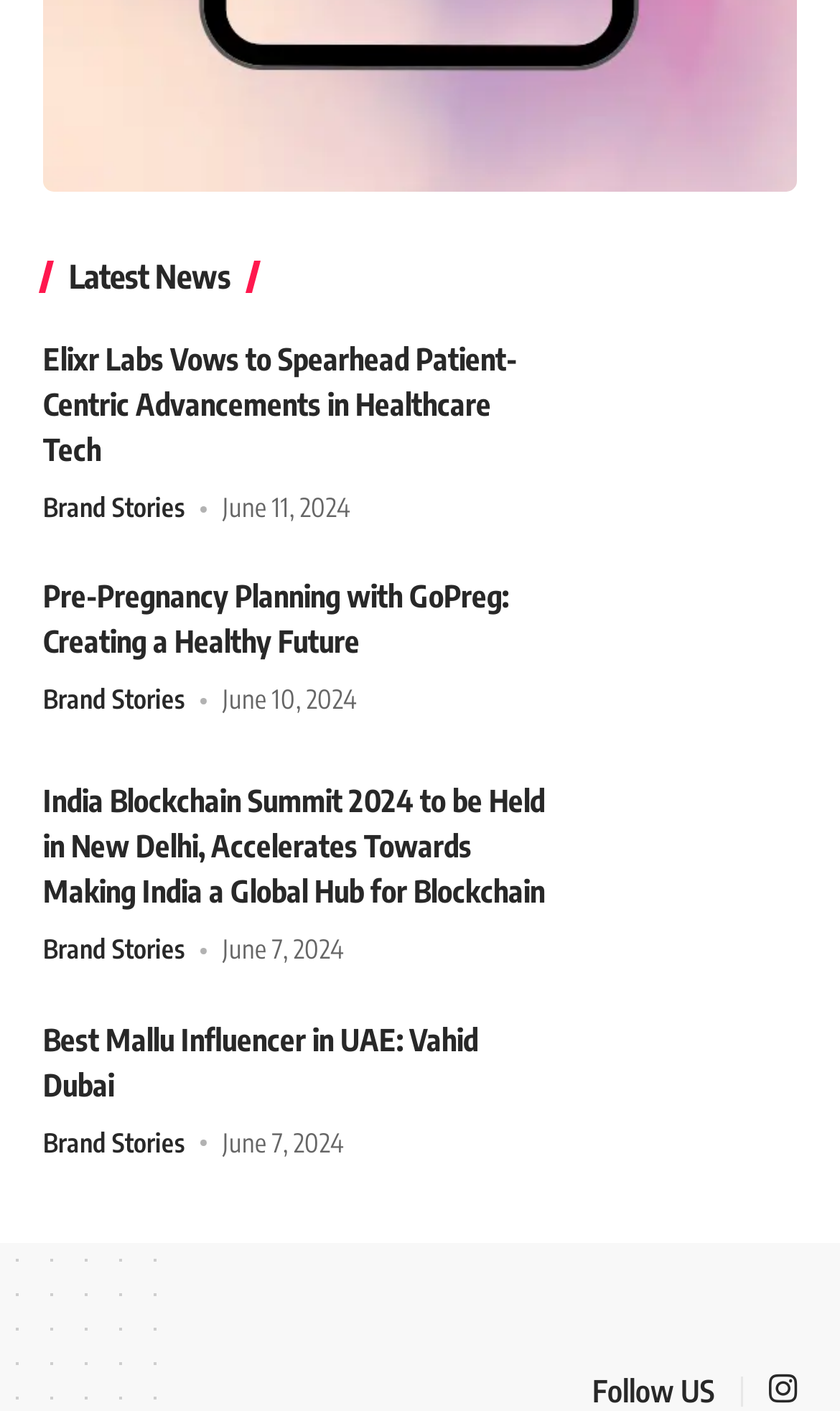Kindly determine the bounding box coordinates for the clickable area to achieve the given instruction: "Check Brand Stories".

[0.051, 0.345, 0.221, 0.376]